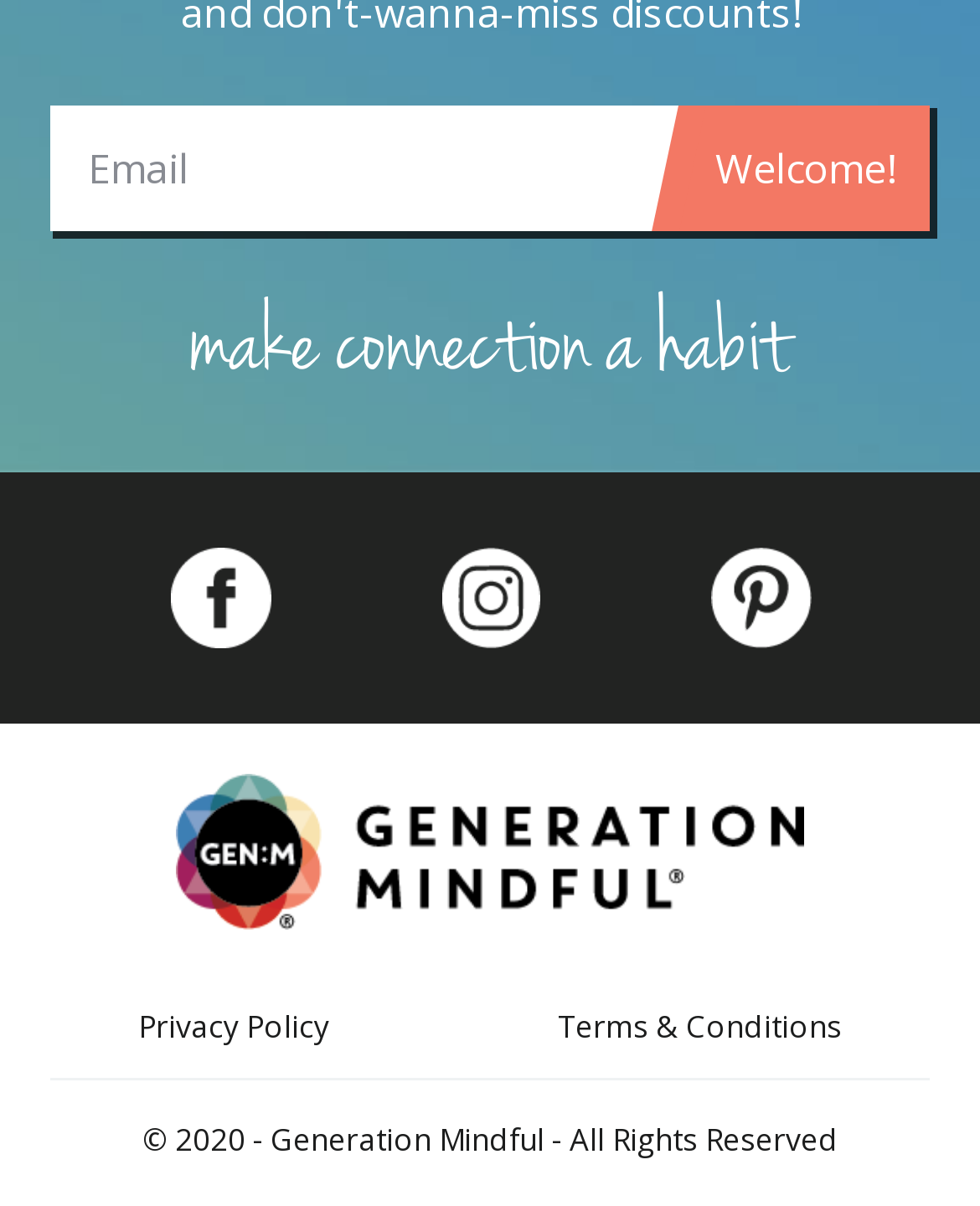What is the tone of the static text?
By examining the image, provide a one-word or phrase answer.

Inspirational